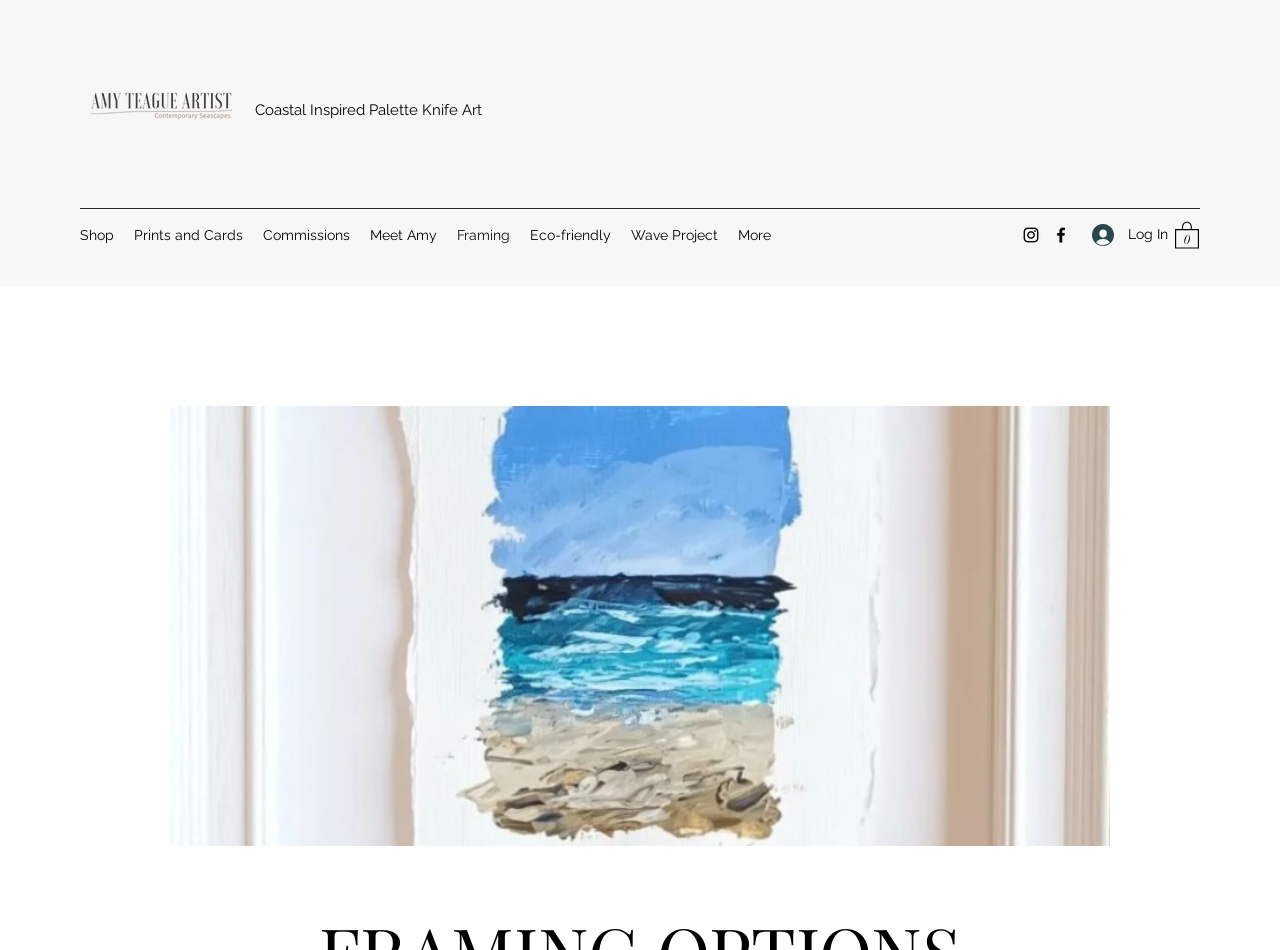Please identify the bounding box coordinates of the area I need to click to accomplish the following instruction: "Visit 'Instagram' social media".

[0.798, 0.237, 0.813, 0.258]